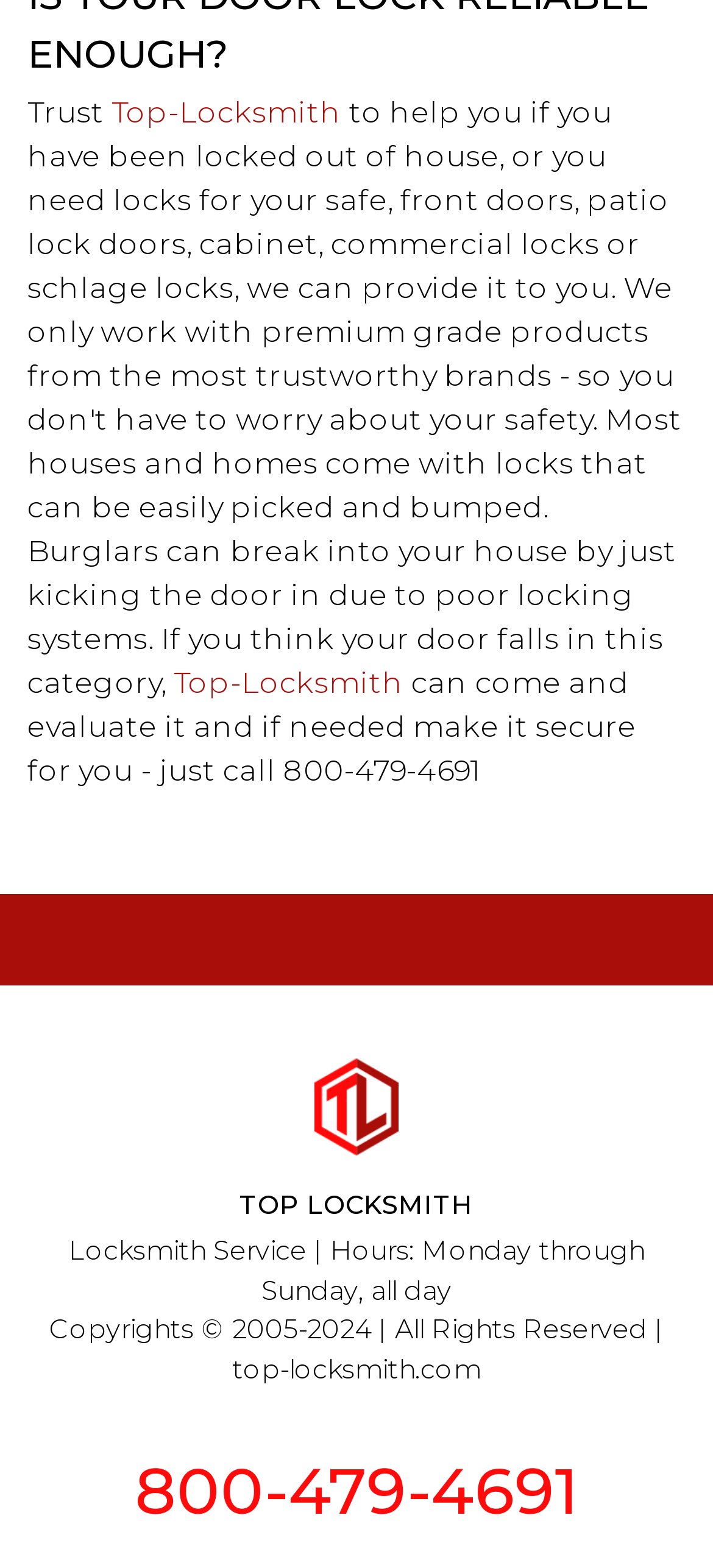What is the copyright year range for the website?
Craft a detailed and extensive response to the question.

I found the copyright year range by reading the static text element at the bottom of the page that says 'Copyrights © 2005-2024 | All Rights Reserved | top-locksmith.com'.